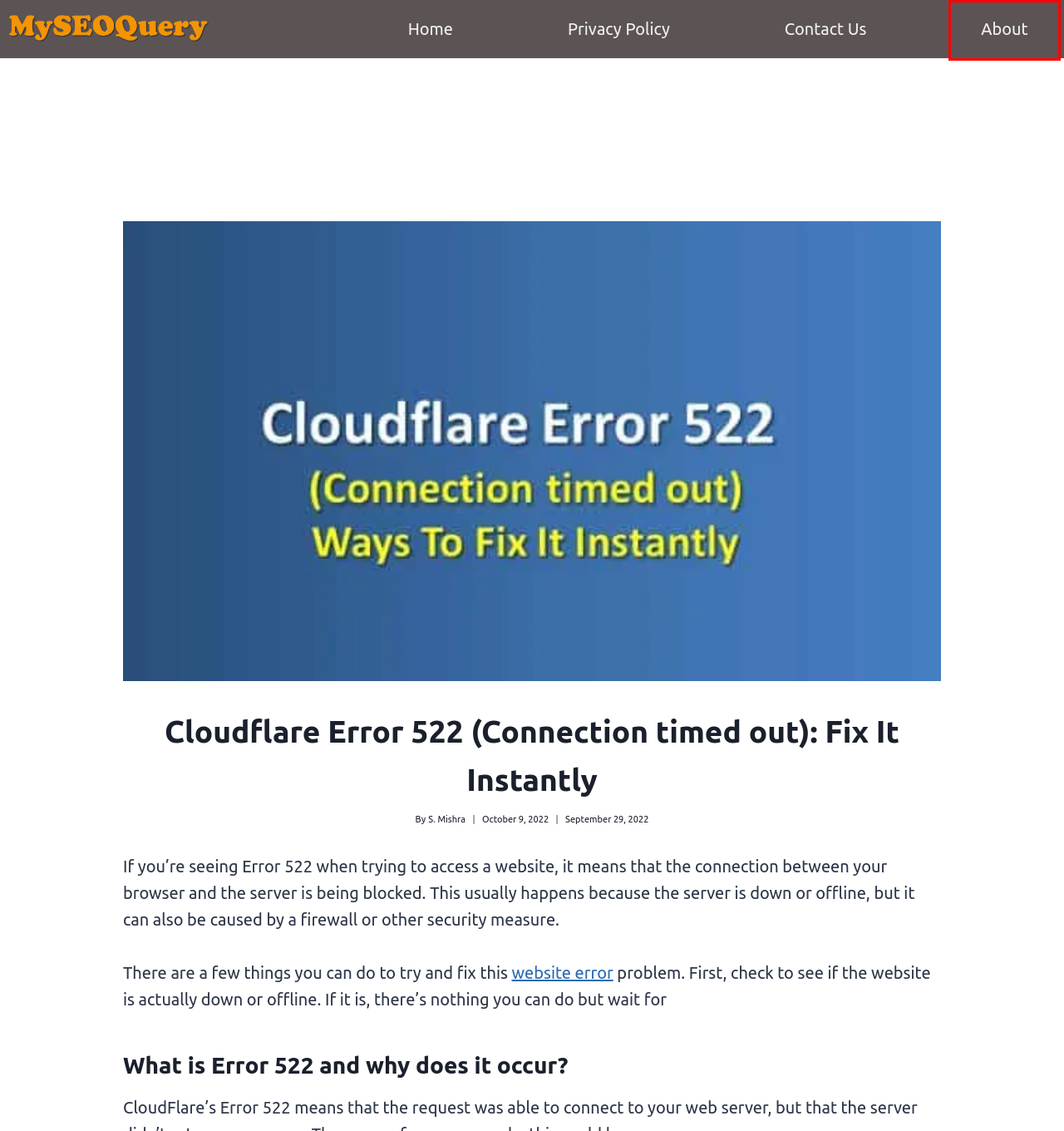A screenshot of a webpage is given with a red bounding box around a UI element. Choose the description that best matches the new webpage shown after clicking the element within the red bounding box. Here are the candidates:
A. MySEOQuery - Platform For All Your Query
B. Privacy Policy - MySeoQuery.Com
C. Contact Us - MySeoQuery.Com
D. S. Mishra, Author at MySeoQuery.Com
E. Terms & Conditions - MySeoQuery.Com
F. How To Fix Website Error: Best Ways To Troubleshoot
G. About - MySeoQuery.Com
H. Refund and Cancellation Policy - MySeoQuery.Com

G